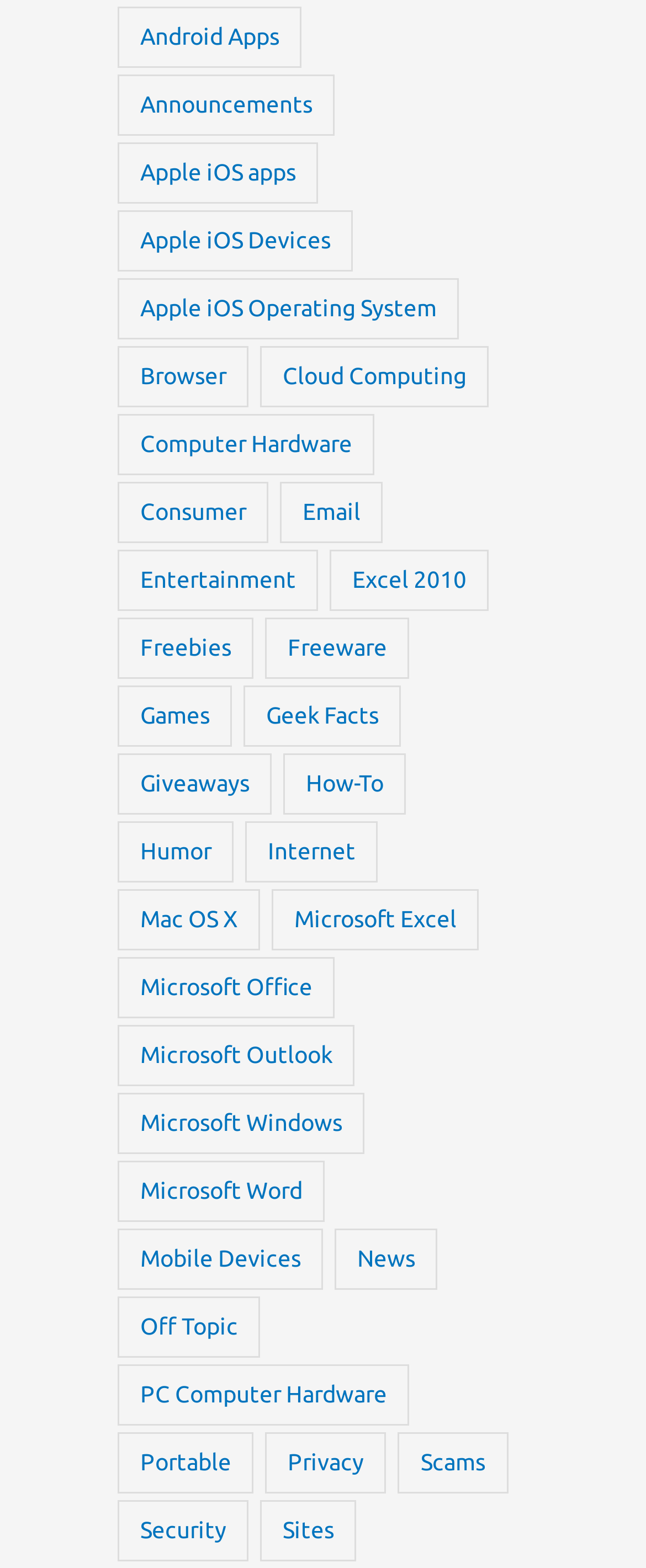Please determine the bounding box coordinates of the clickable area required to carry out the following instruction: "Learn about Microsoft Excel". The coordinates must be four float numbers between 0 and 1, represented as [left, top, right, bottom].

[0.421, 0.567, 0.742, 0.606]